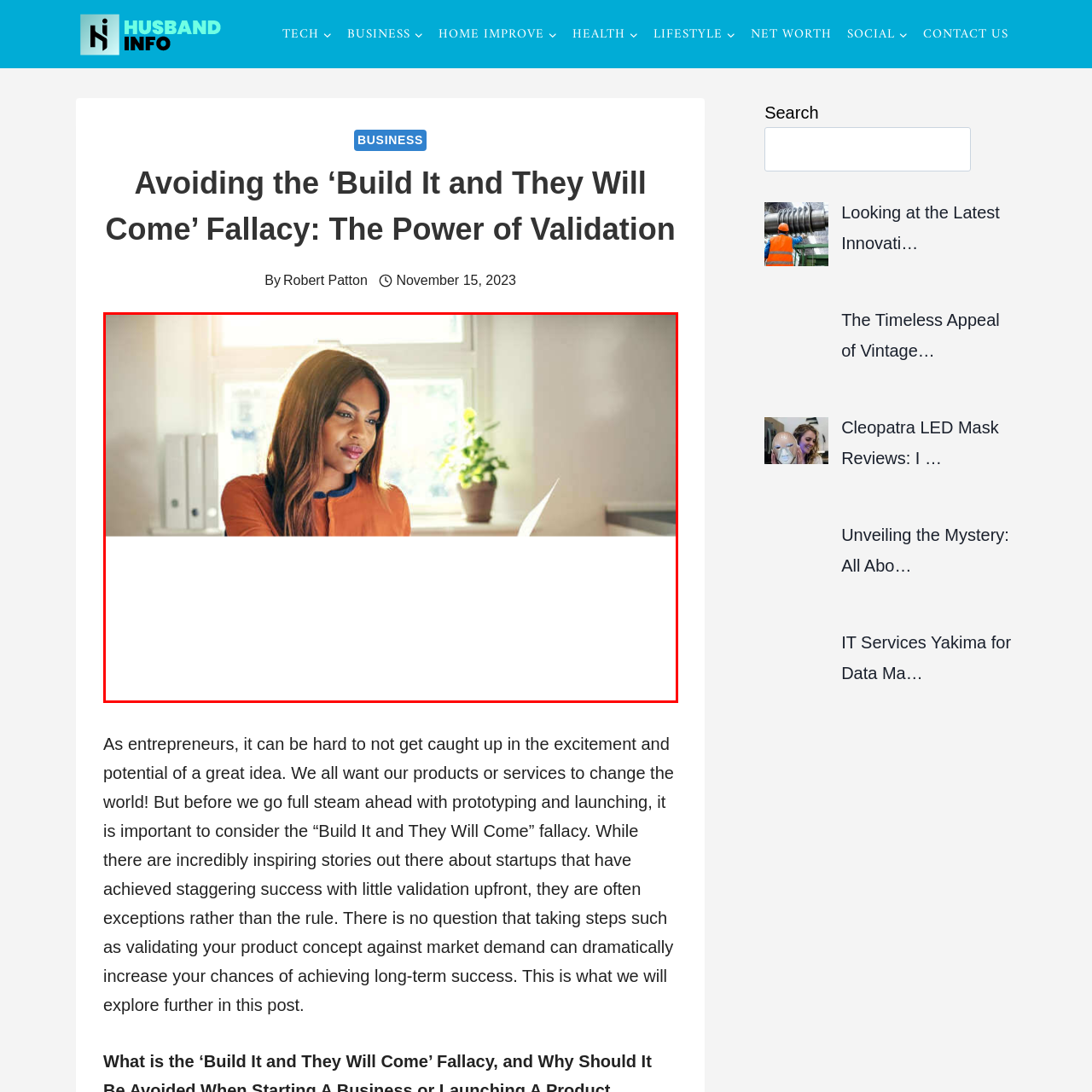Look closely at the section within the red border and give a one-word or brief phrase response to this question: 
What is the atmosphere of the environment?

Productive and contemplative